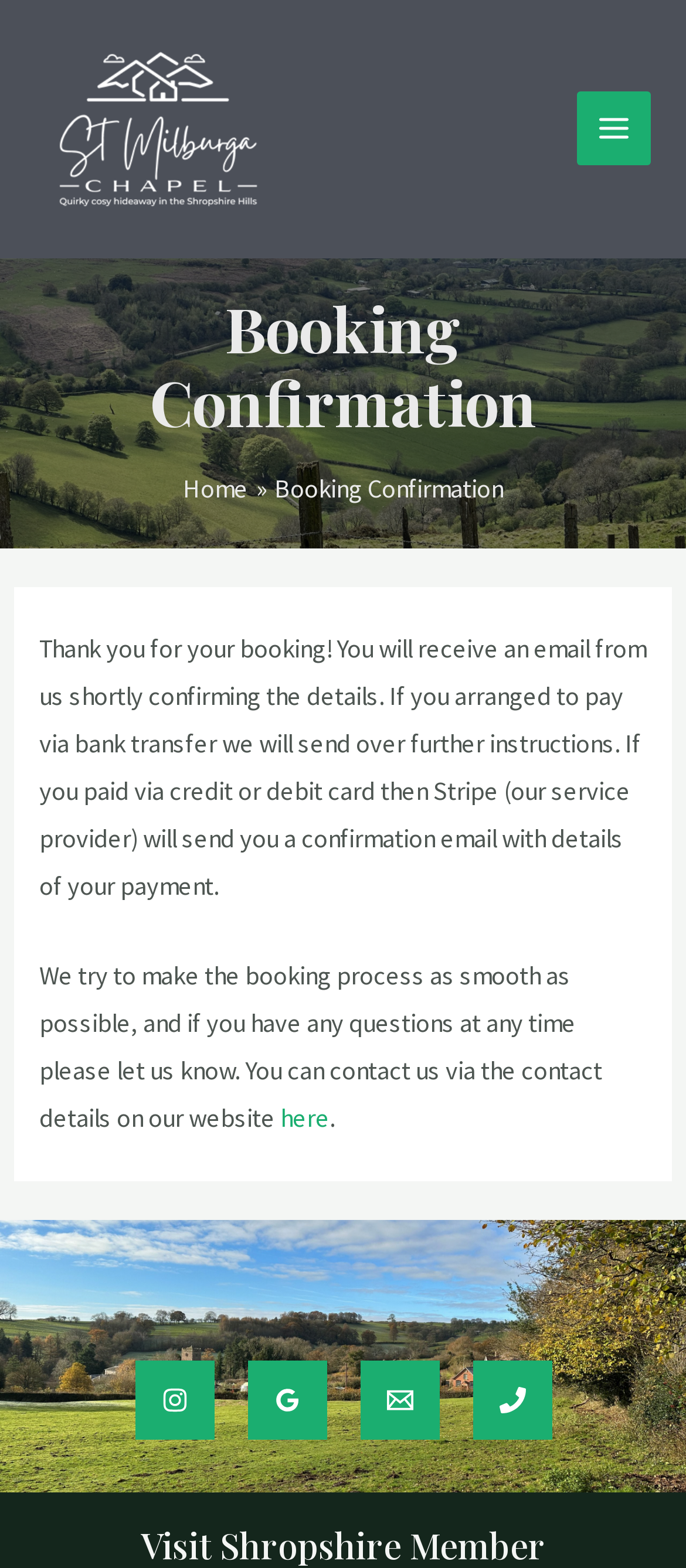Find the bounding box of the element with the following description: "Home". The coordinates must be four float numbers between 0 and 1, formatted as [left, top, right, bottom].

[0.267, 0.302, 0.362, 0.322]